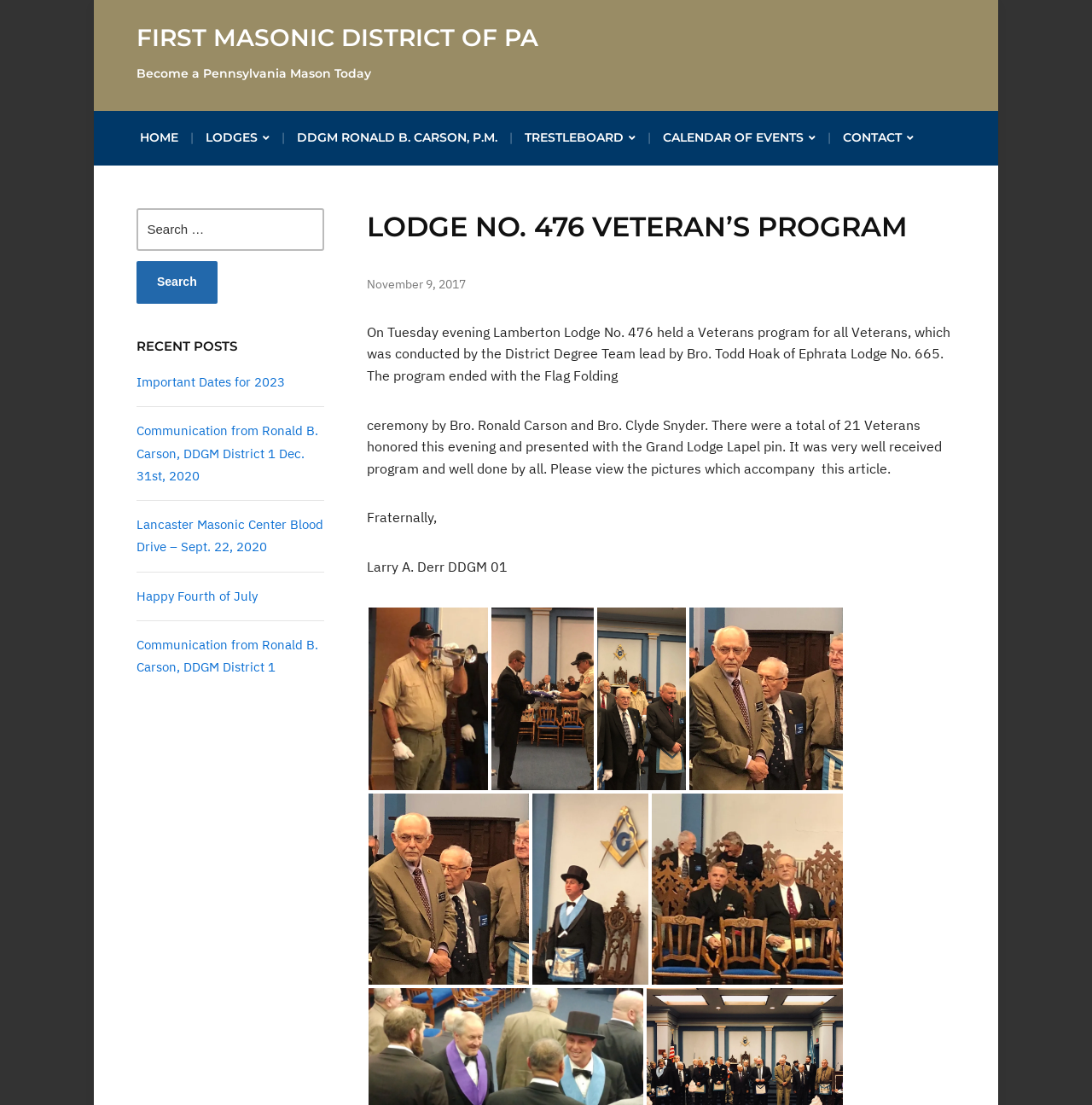Provide a comprehensive description of the webpage.

This webpage is about Lodge No. 476 Veteran's program, which is part of the First Masonic District of PA. At the top, there is a navigation menu with links to "HOME", "LODGES", "DDGM RONALD B. CARSON, P.M.", "TRESTLEBOARD", "CALENDAR OF EVENTS", and "CONTACT". 

Below the navigation menu, there is a heading "LODGE NO. 476 VETERAN’S PROGRAM" followed by a date "November 9, 2017". The main content of the webpage is a description of a Veterans program held by Lamberton Lodge No. 476, which was conducted by the District Degree Team. The program included a Flag Folding ceremony and honored 21 Veterans with the Grand Lodge Lapel pin. 

On the right side of the main content, there are several images, each with a link to a larger version. The images are labeled as "IMG_2017", "IMG_2016", "IMG_2013", "IMG_2011", "IMG_2011 (1)", "IMG_2009", "IMG_2006", "vets", and "unnamed-7". 

To the left of the main content, there is a search box with a "Search" button. Below the search box, there are several recent posts, including "Important Dates for 2023", "Communication from Ronald B. Carson, DDGM District 1 Dec. 31st, 2020", "Lancaster Masonic Center Blood Drive – Sept. 22, 2020", "Happy Fourth of July", and "Communication from Ronald B. Carson, DDGM District 1".